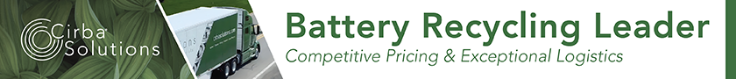What is the theme of the banner's design?
Using the information from the image, give a concise answer in one word or a short phrase.

sustainability and innovation